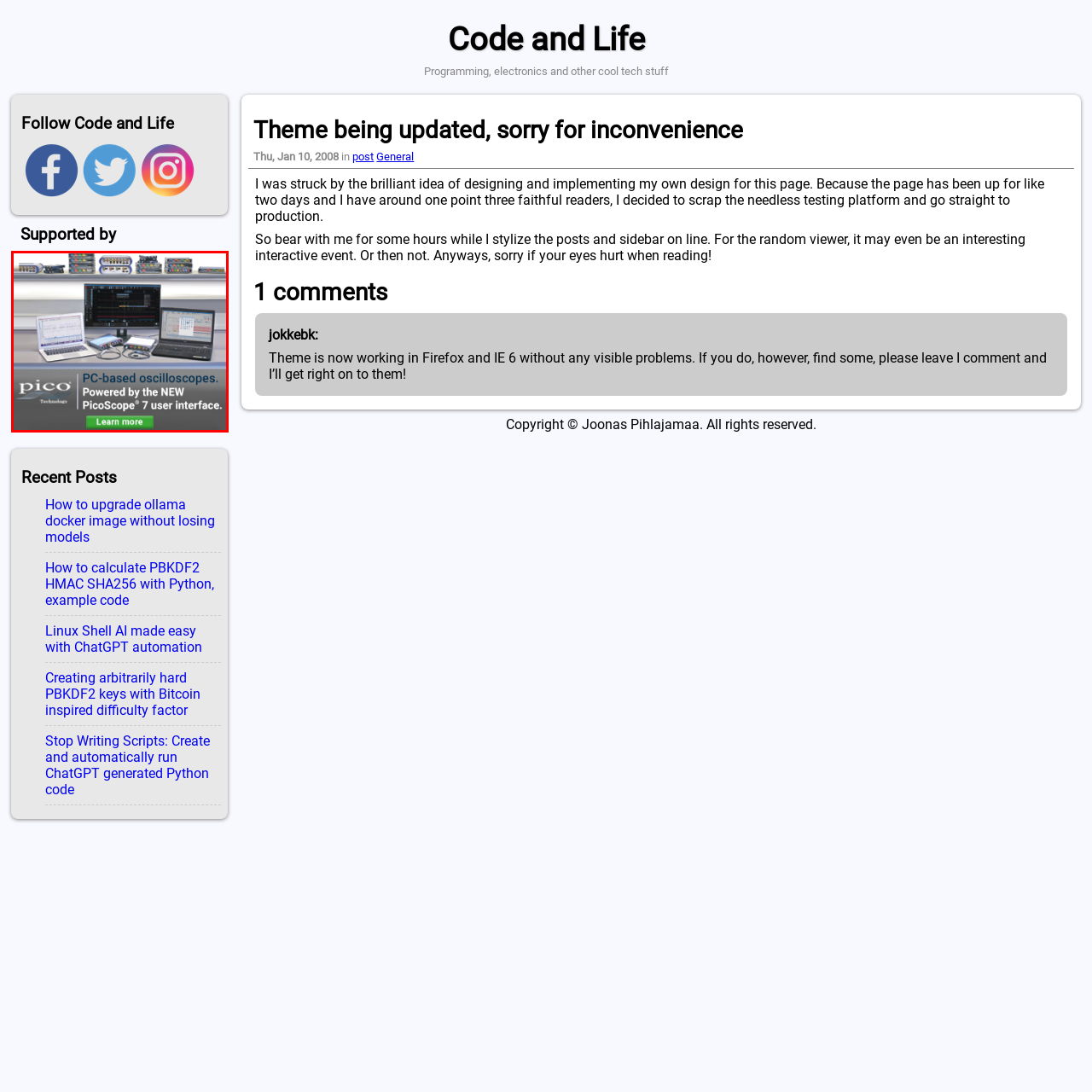Direct your attention to the part of the image marked by the red boundary and give a detailed response to the following question, drawing from the image: How many laptops are shown in the image?

Upon examining the image, we can count two laptops in the foreground, which are connected with cables, illustrating an active data analysis or troubleshooting scenario.